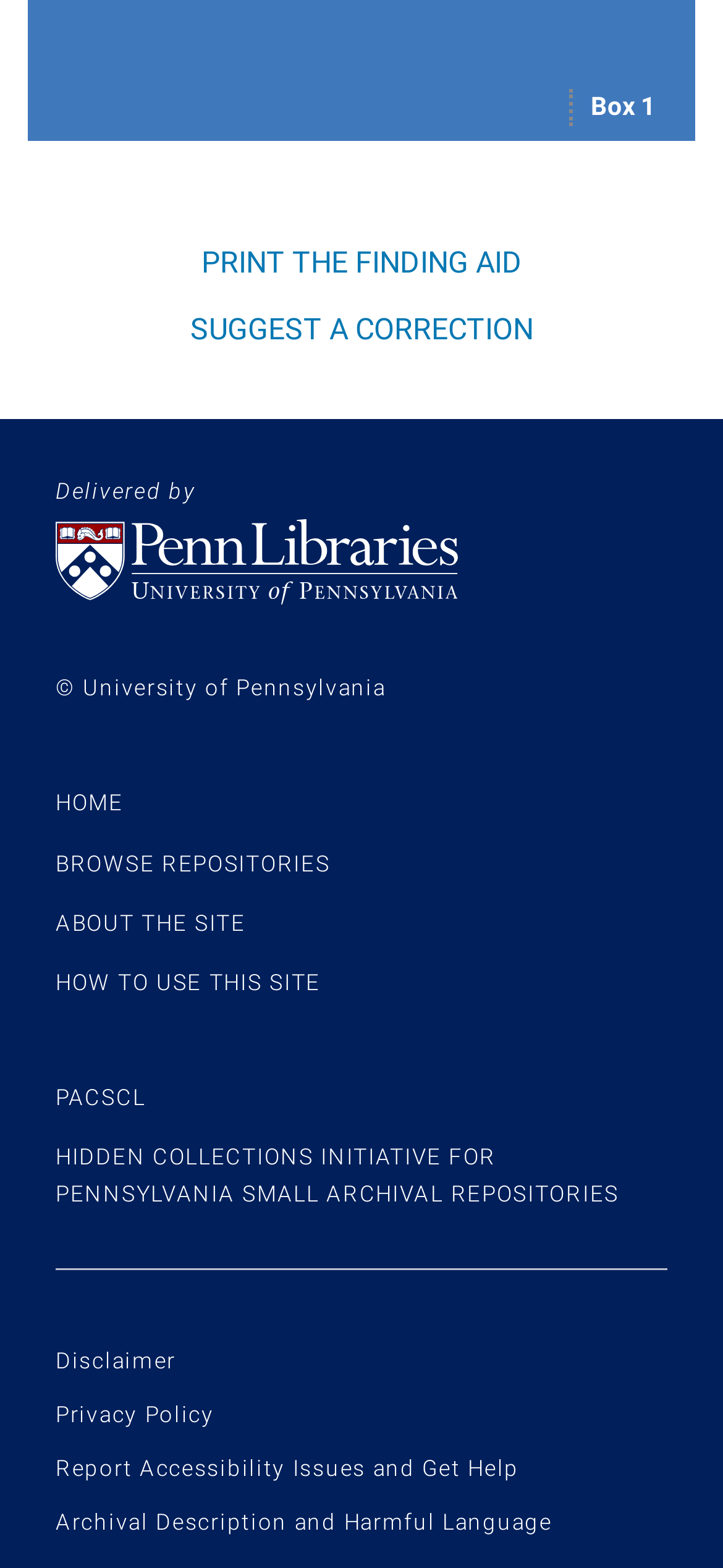Identify the bounding box of the UI component described as: "Home".

[0.077, 0.504, 0.171, 0.521]